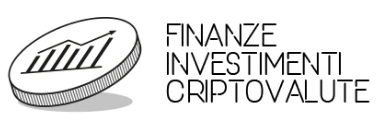What does the graph on the coin represent?
Kindly offer a comprehensive and detailed response to the question.

The graph on the coin represents upward trends, which symbolize financial growth and investment success, conveying a sense of prosperity and progress in the field of finance and cryptocurrency investments.